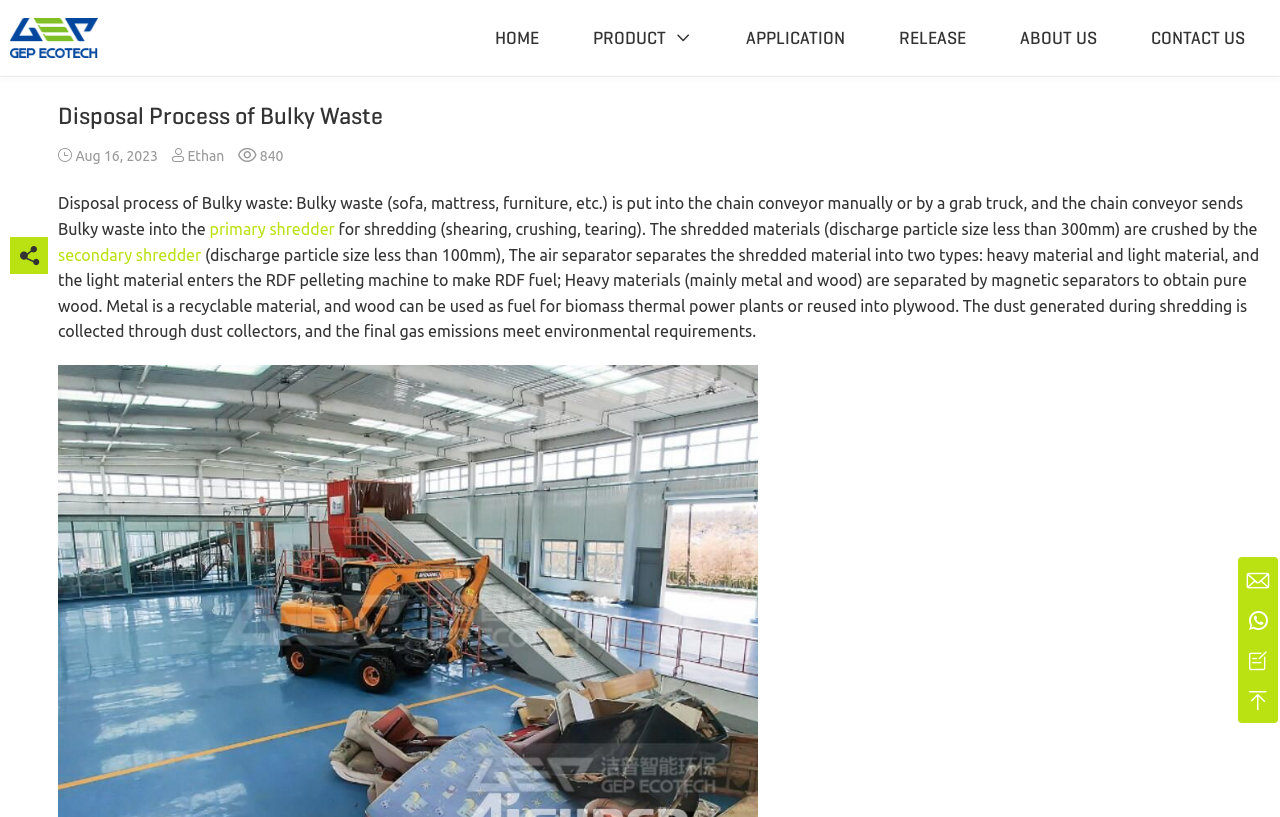How many types of shredder machines are listed?
Provide a concise answer using a single word or phrase based on the image.

5